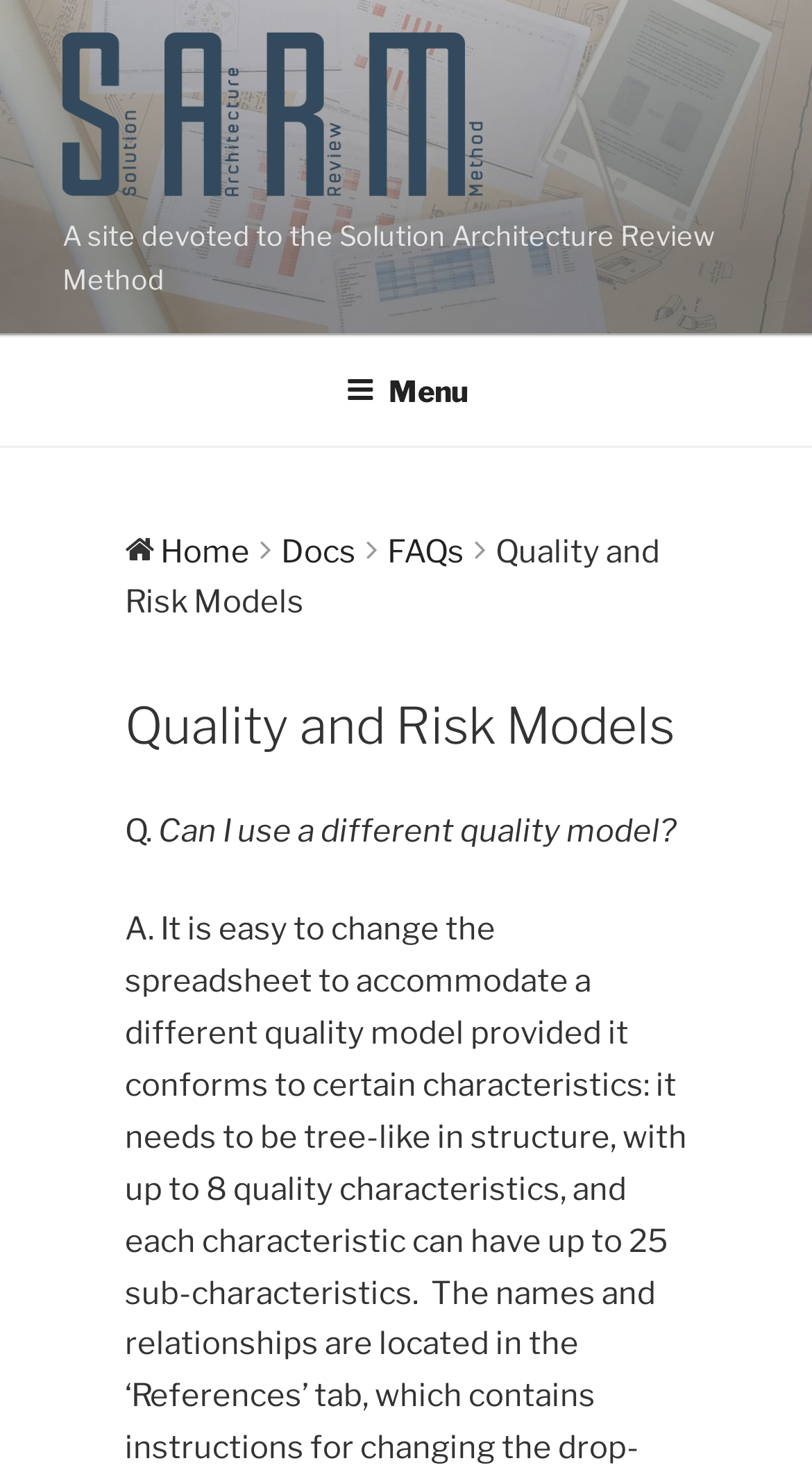What is the name of the site?
Give a detailed and exhaustive answer to the question.

The name of the site can be found in the static text element 'A site devoted to the Solution Architecture Review Method' which is a child of the root element, and also in the static text element 'Quality and Risk Models' which is a child of the navigation element 'Top Menu'.